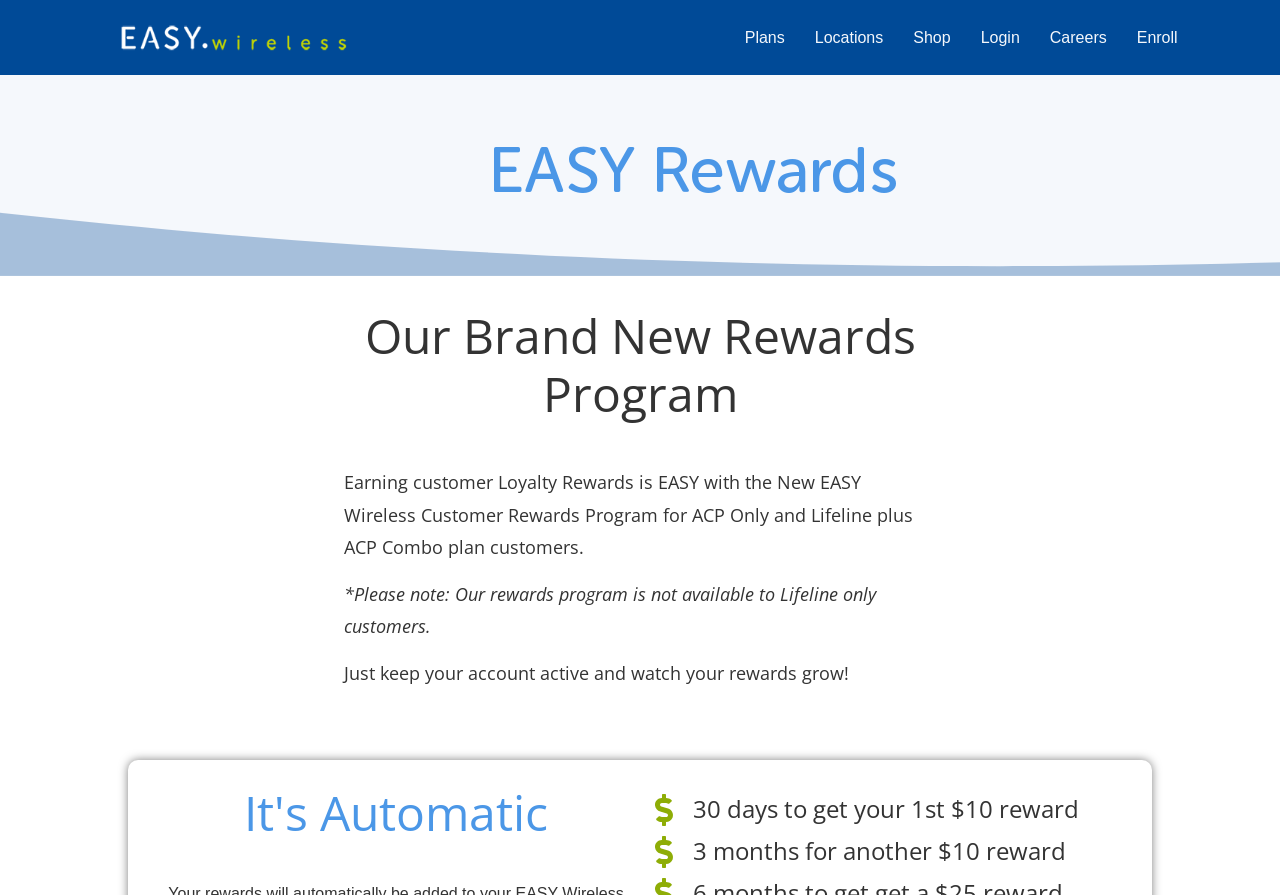Identify the bounding box for the described UI element. Provide the coordinates in (top-left x, top-left y, bottom-right x, bottom-right y) format with values ranging from 0 to 1: Plans

[0.582, 0.027, 0.613, 0.056]